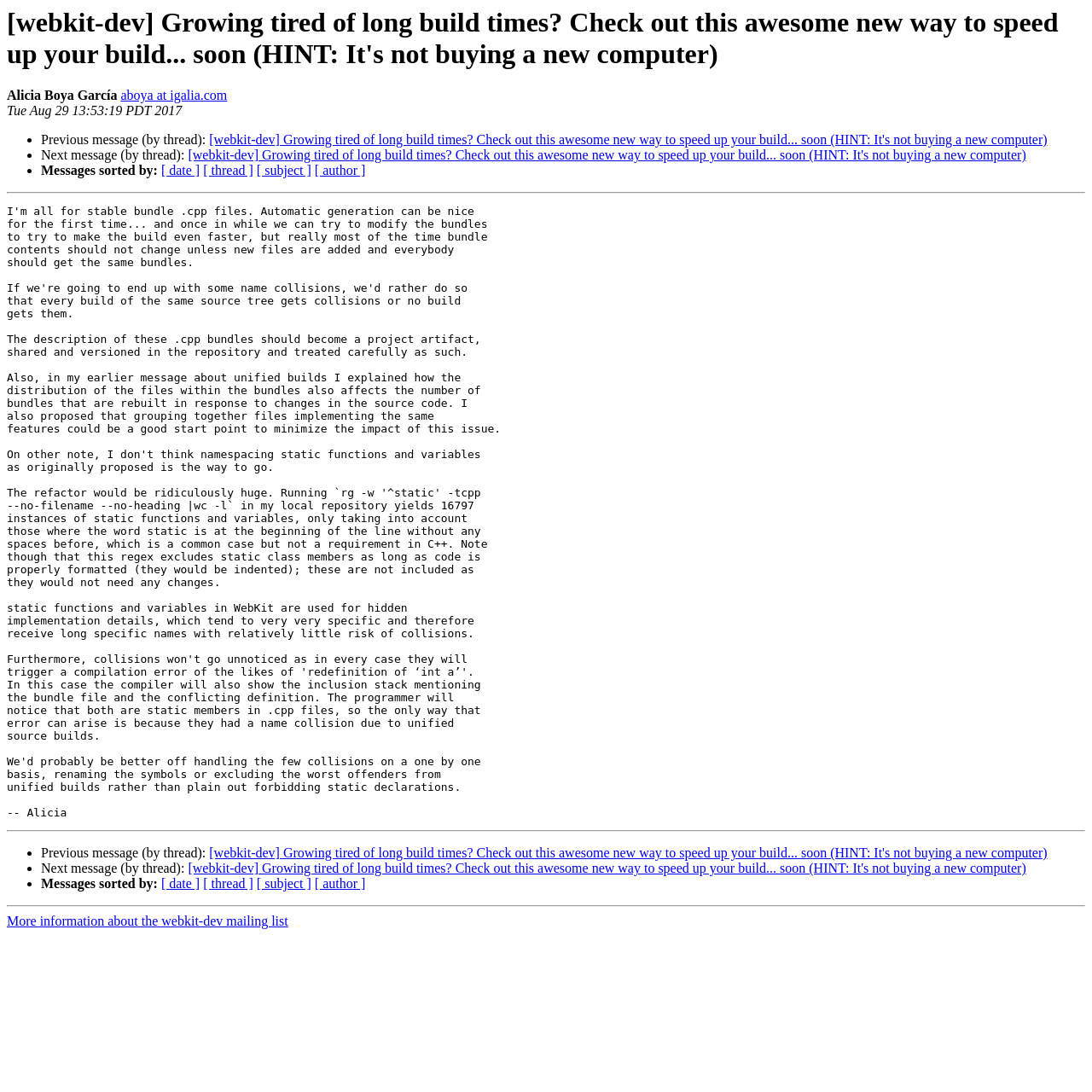What are the options to sort messages by?
From the screenshot, supply a one-word or short-phrase answer.

date, thread, subject, author